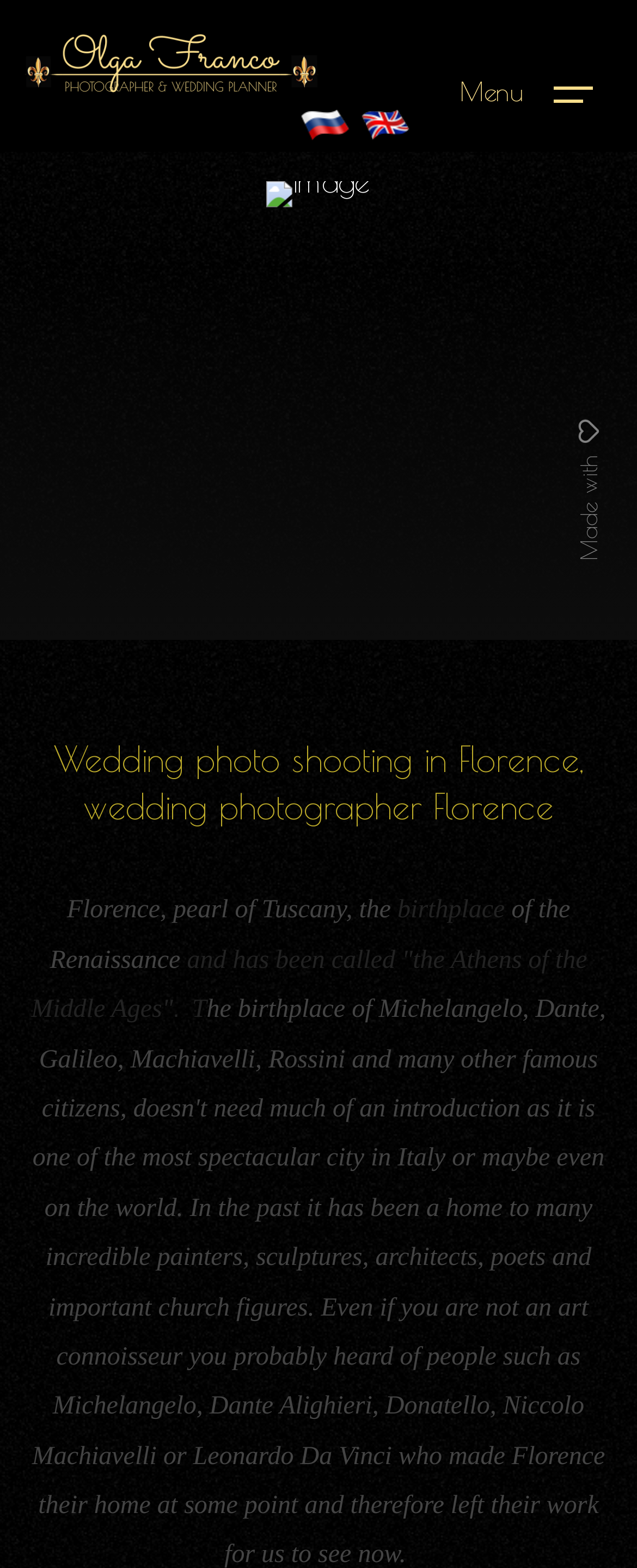Identify the bounding box for the UI element described as: "alt="english"" title="wedding photographer in italy"". Ensure the coordinates are four float numbers between 0 and 1, formatted as [left, top, right, bottom].

[0.568, 0.062, 0.645, 0.097]